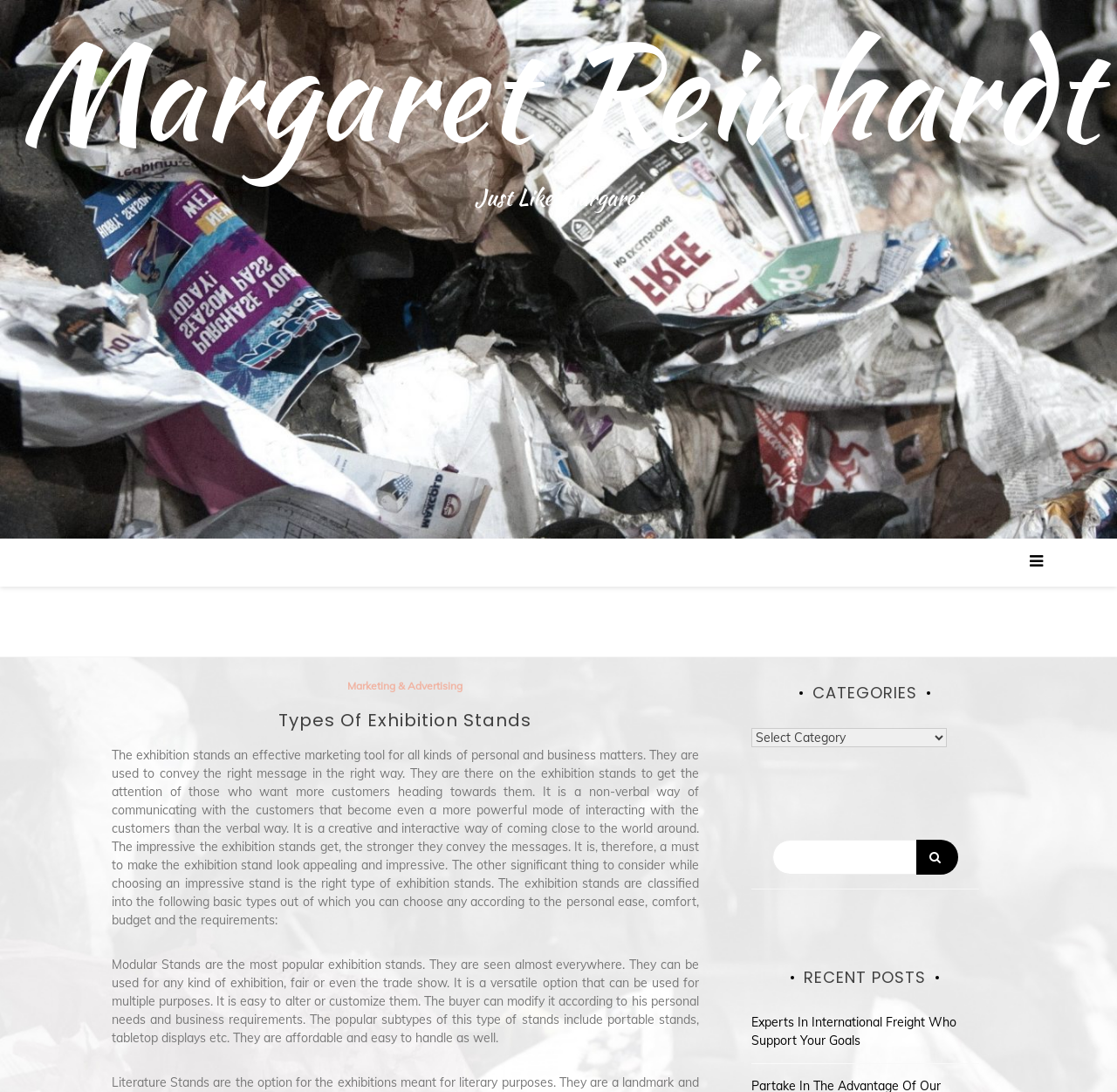Please answer the following question using a single word or phrase: What is the main topic of this webpage?

Exhibition Stands